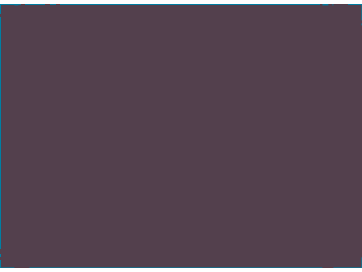What type of professionals is this workspace ideal for?
Carefully examine the image and provide a detailed answer to the question.

The image suggests a modern work environment that blends technology with comfort, making it ideal for professionals in various fields, especially those in creative or remote work settings.